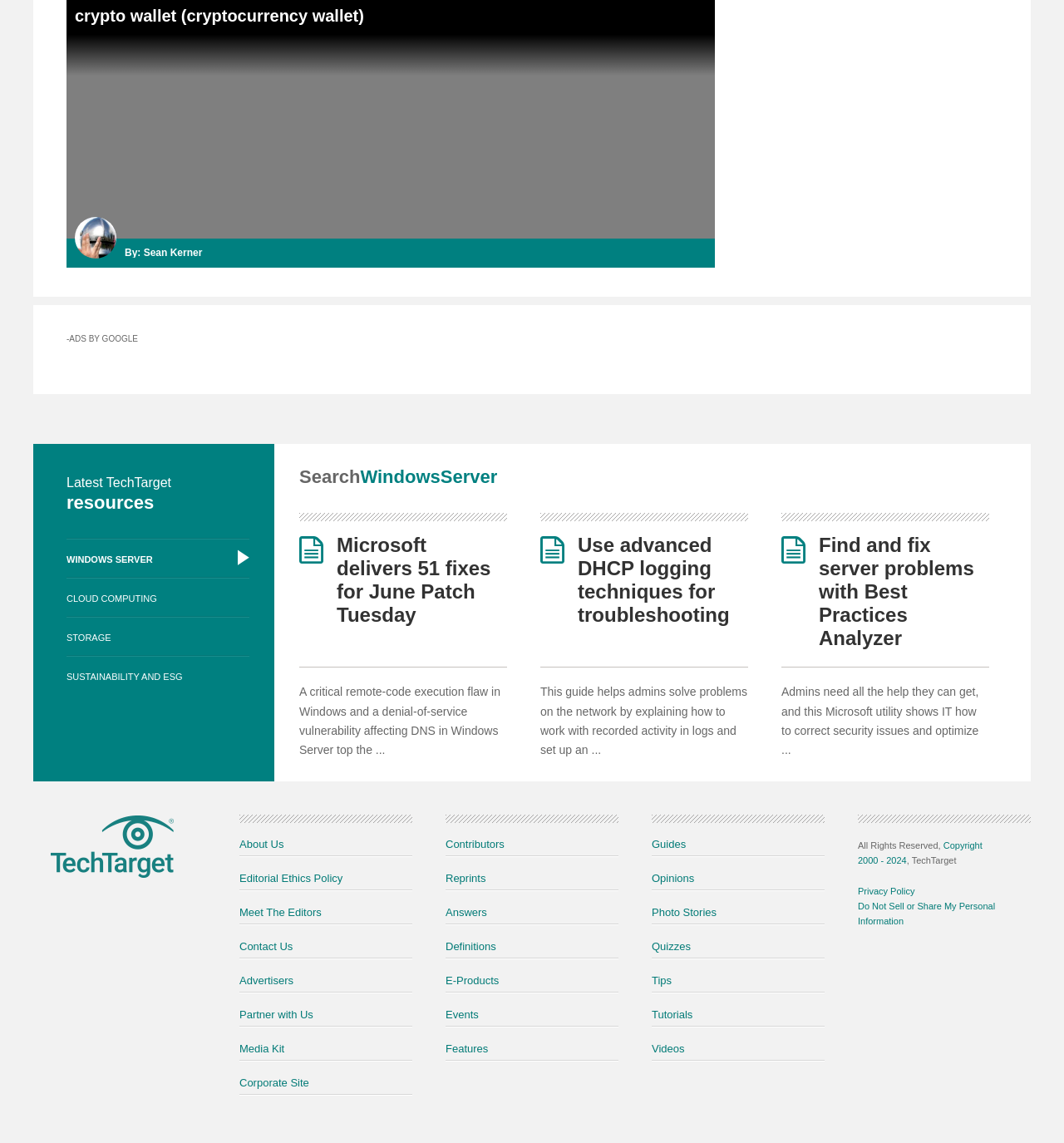Given the element description: "Partner with Us", predict the bounding box coordinates of this UI element. The coordinates must be four float numbers between 0 and 1, given as [left, top, right, bottom].

[0.225, 0.782, 0.294, 0.793]